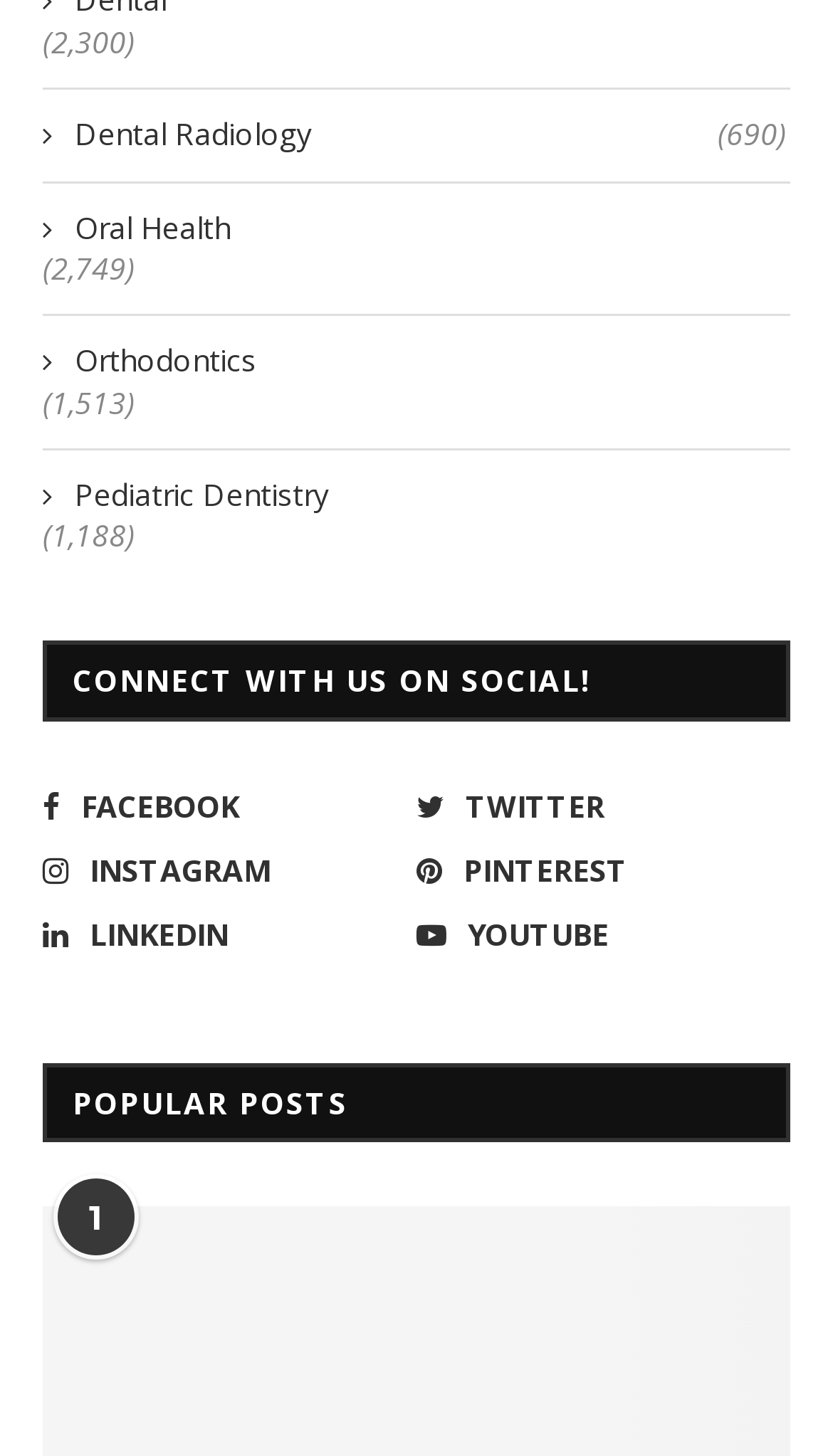Specify the bounding box coordinates for the region that must be clicked to perform the given instruction: "Connect with us on Facebook".

[0.038, 0.539, 0.487, 0.568]